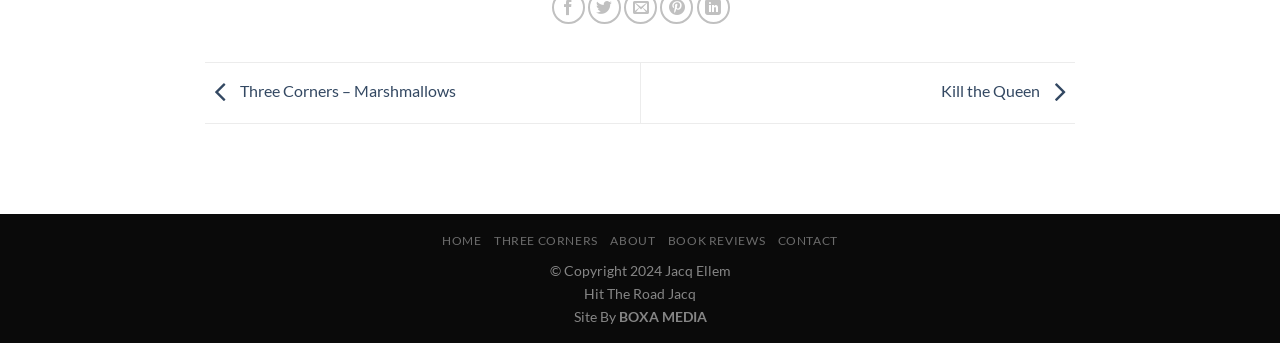Answer the question using only one word or a concise phrase: How many social media links are there at the top of the webpage?

2